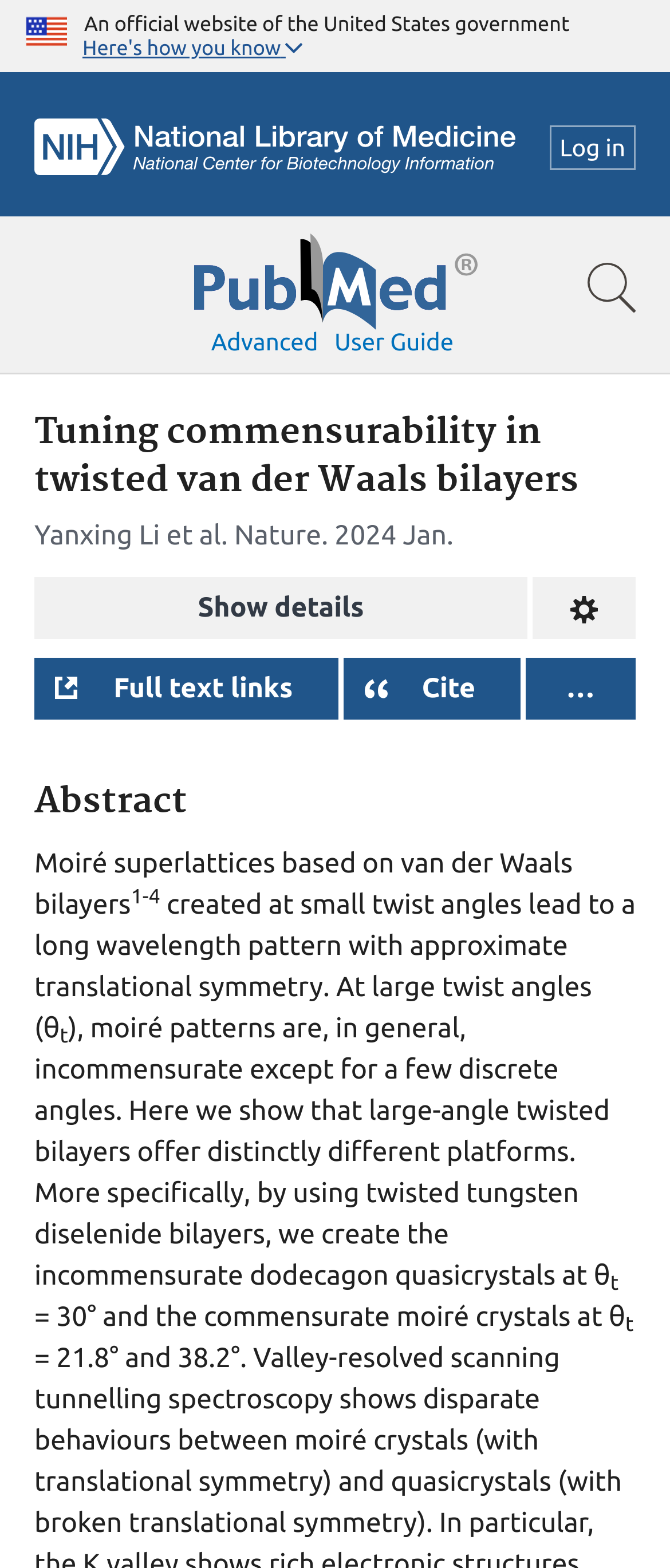Please determine the bounding box coordinates of the element to click in order to execute the following instruction: "Click the 'Log in' button". The coordinates should be four float numbers between 0 and 1, specified as [left, top, right, bottom].

[0.82, 0.08, 0.949, 0.108]